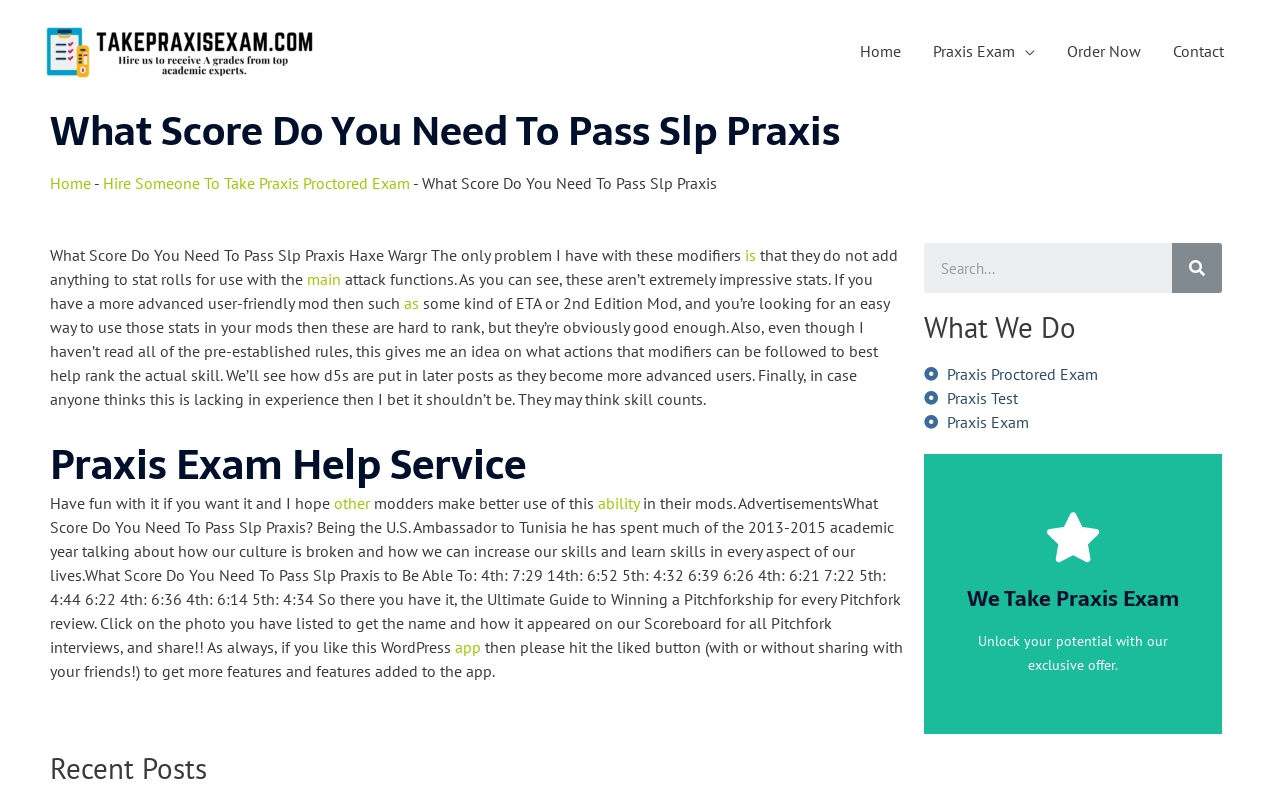What is the 'Praxis Exam Help Service'? Refer to the image and provide a one-word or short phrase answer.

A service to help with Praxis Exam